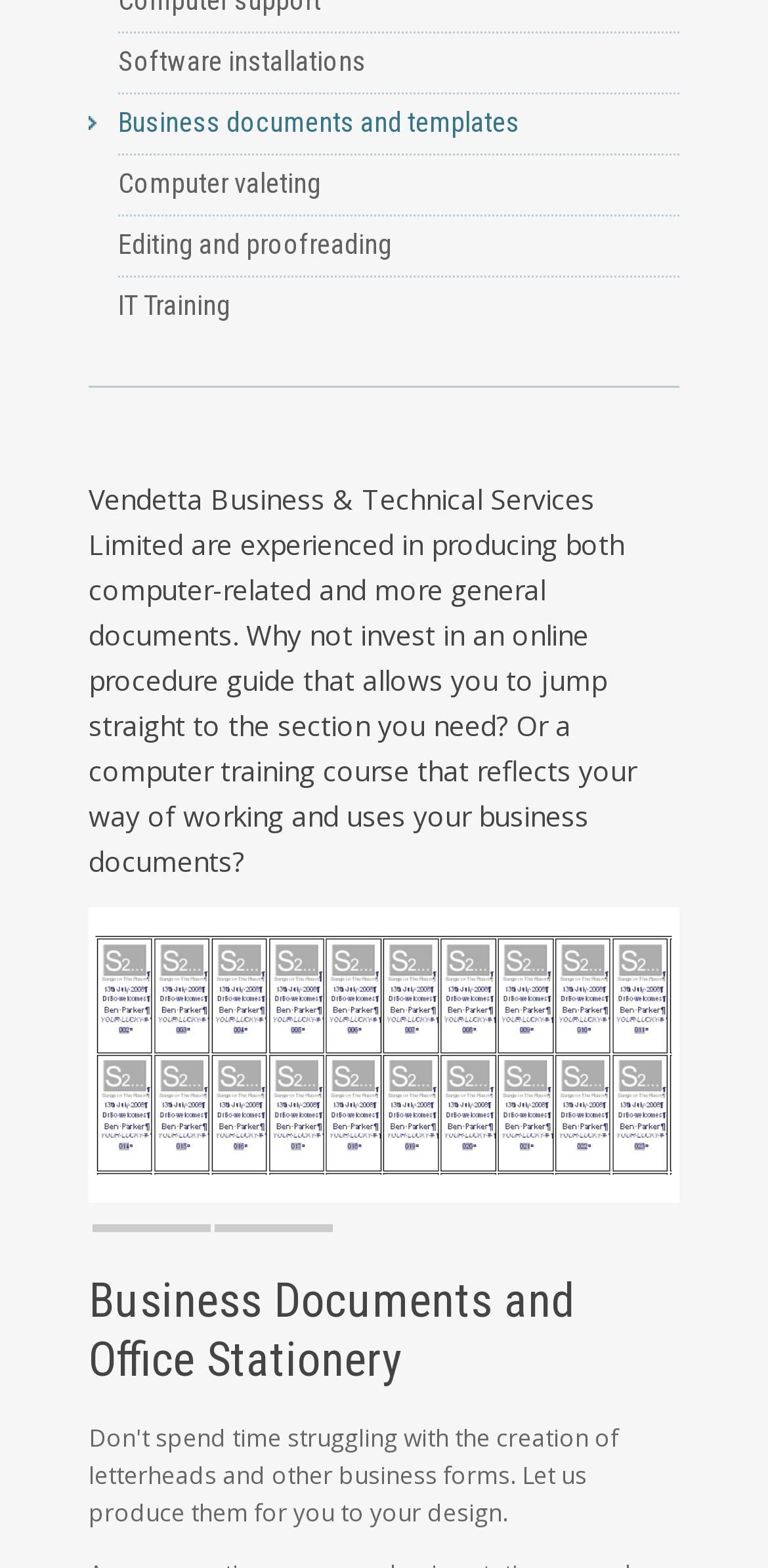From the webpage screenshot, predict the bounding box of the UI element that matches this description: "Editing and proofreading".

[0.154, 0.137, 0.885, 0.176]